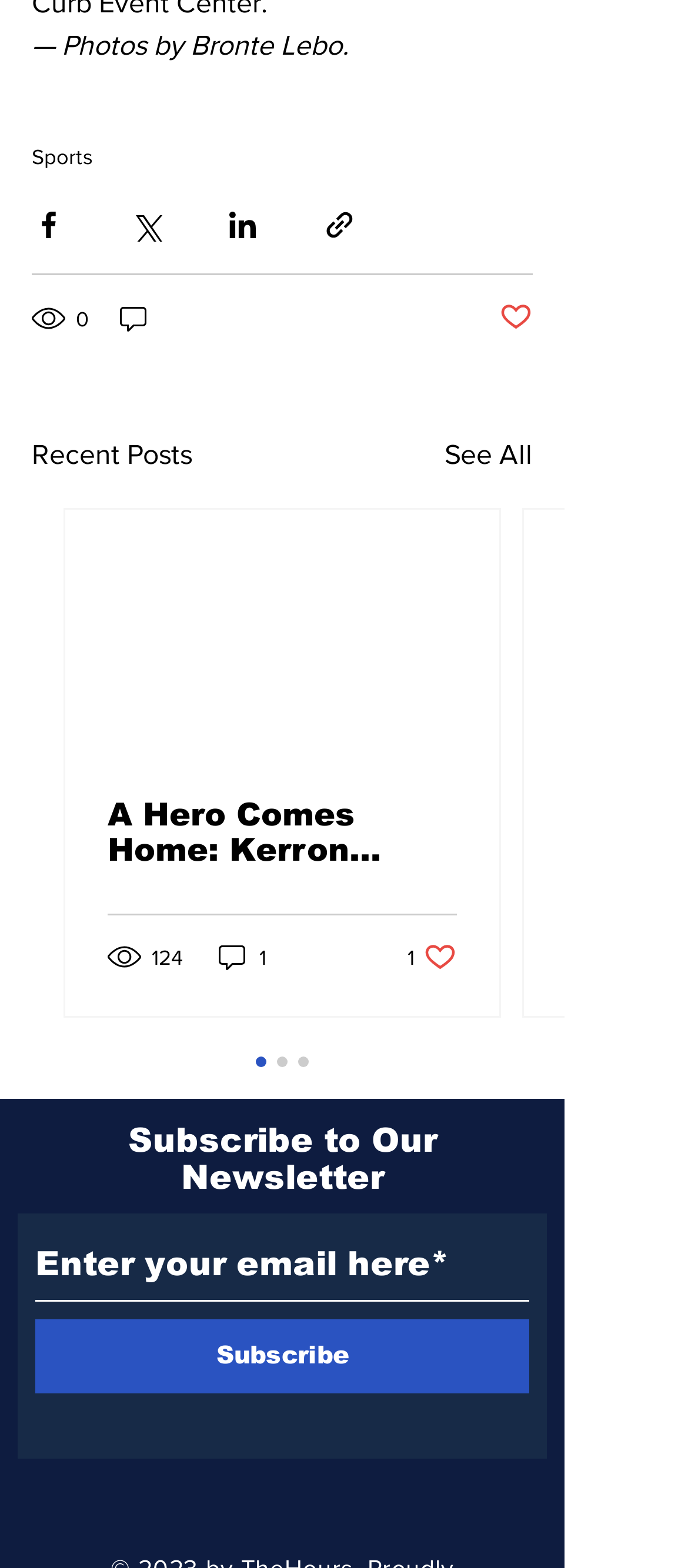What is the purpose of the textbox?
Please respond to the question with a detailed and informative answer.

The textbox is used to enter an email address, as indicated by the required attribute set to True and the text 'Enter your email here*' next to it, which is part of the newsletter subscription section.